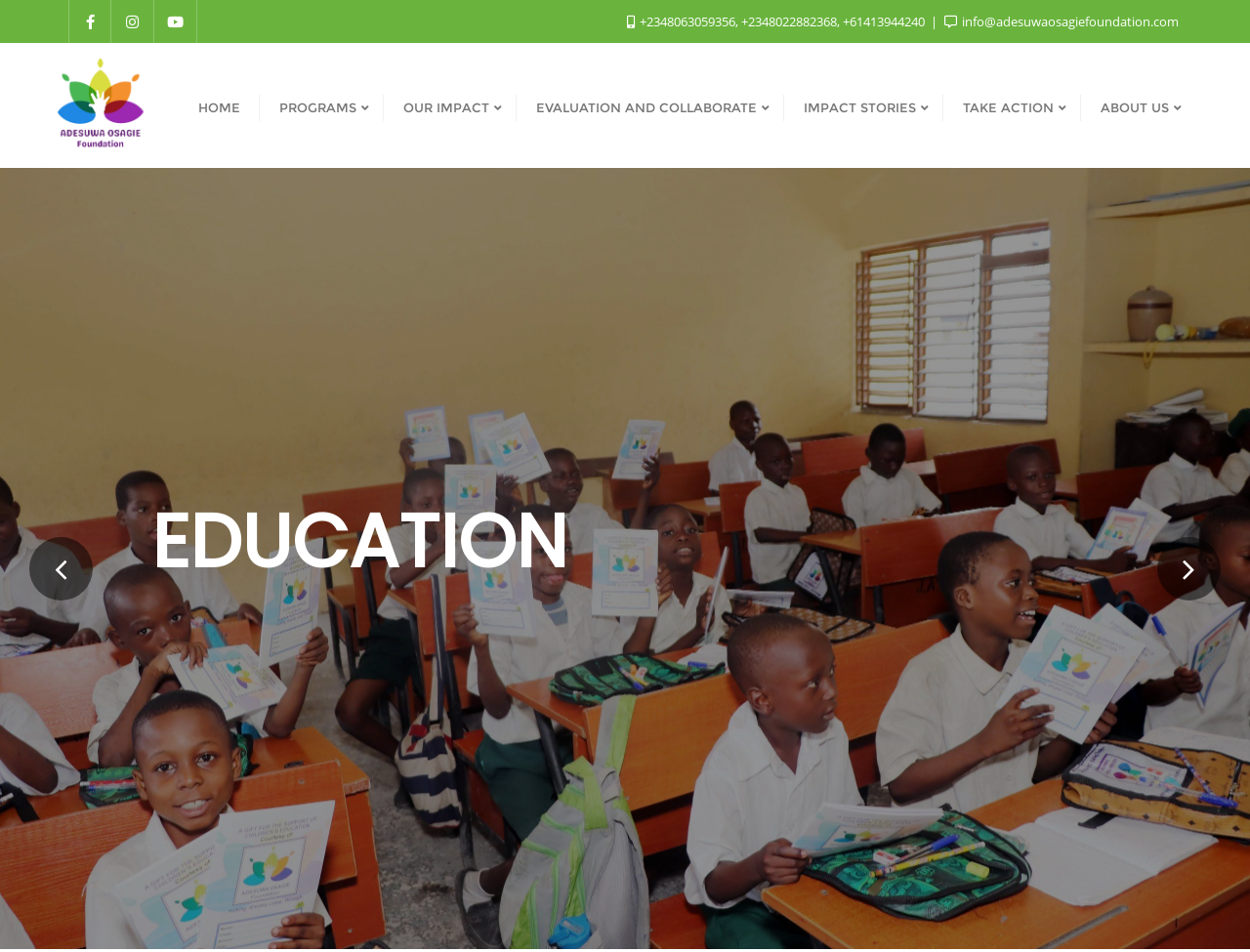Find the bounding box coordinates of the element I should click to carry out the following instruction: "Click the Previous slide button".

[0.023, 0.564, 0.074, 0.631]